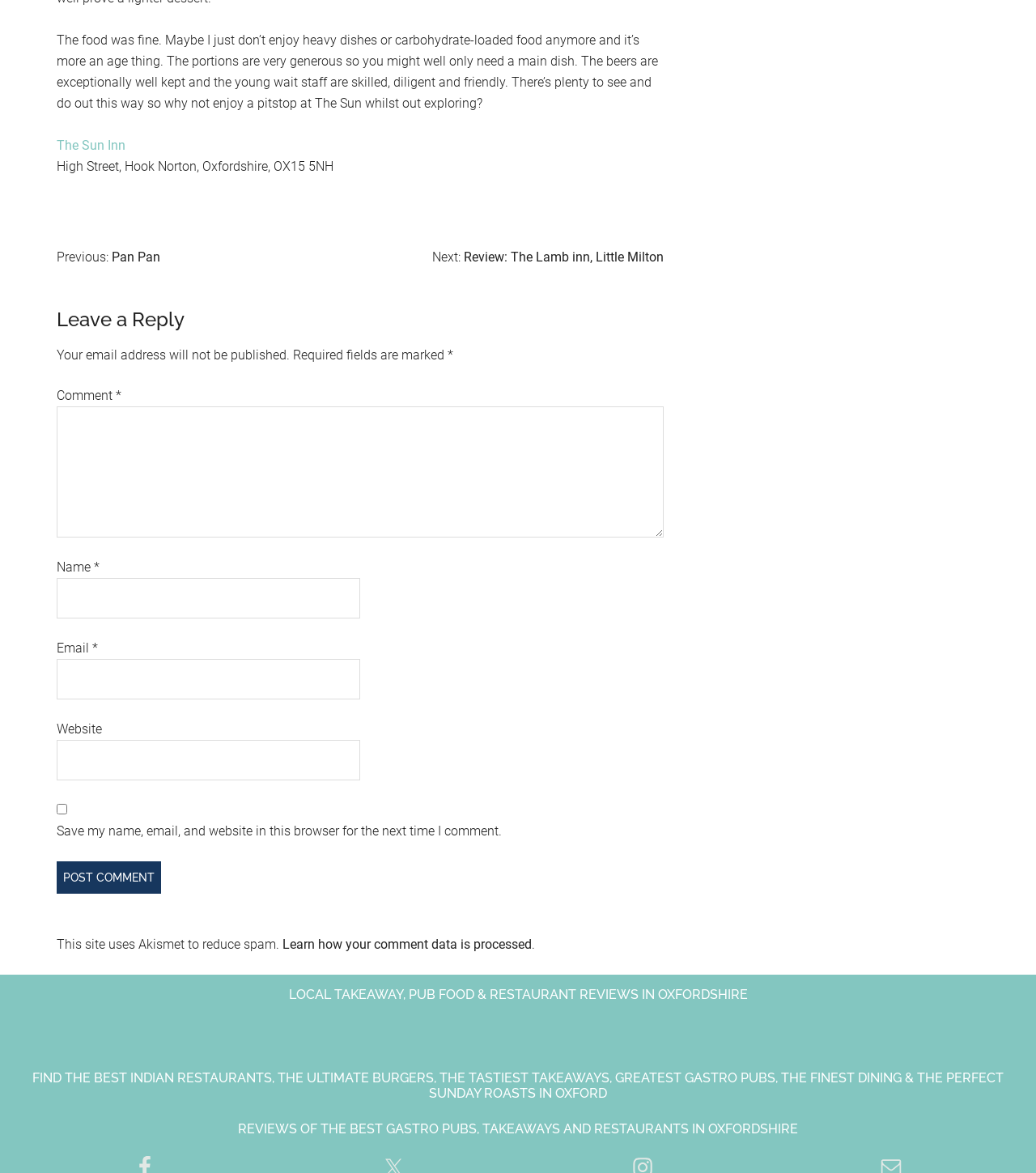Pinpoint the bounding box coordinates of the element to be clicked to execute the instruction: "Click on the link to The Sun Inn".

[0.055, 0.118, 0.121, 0.131]